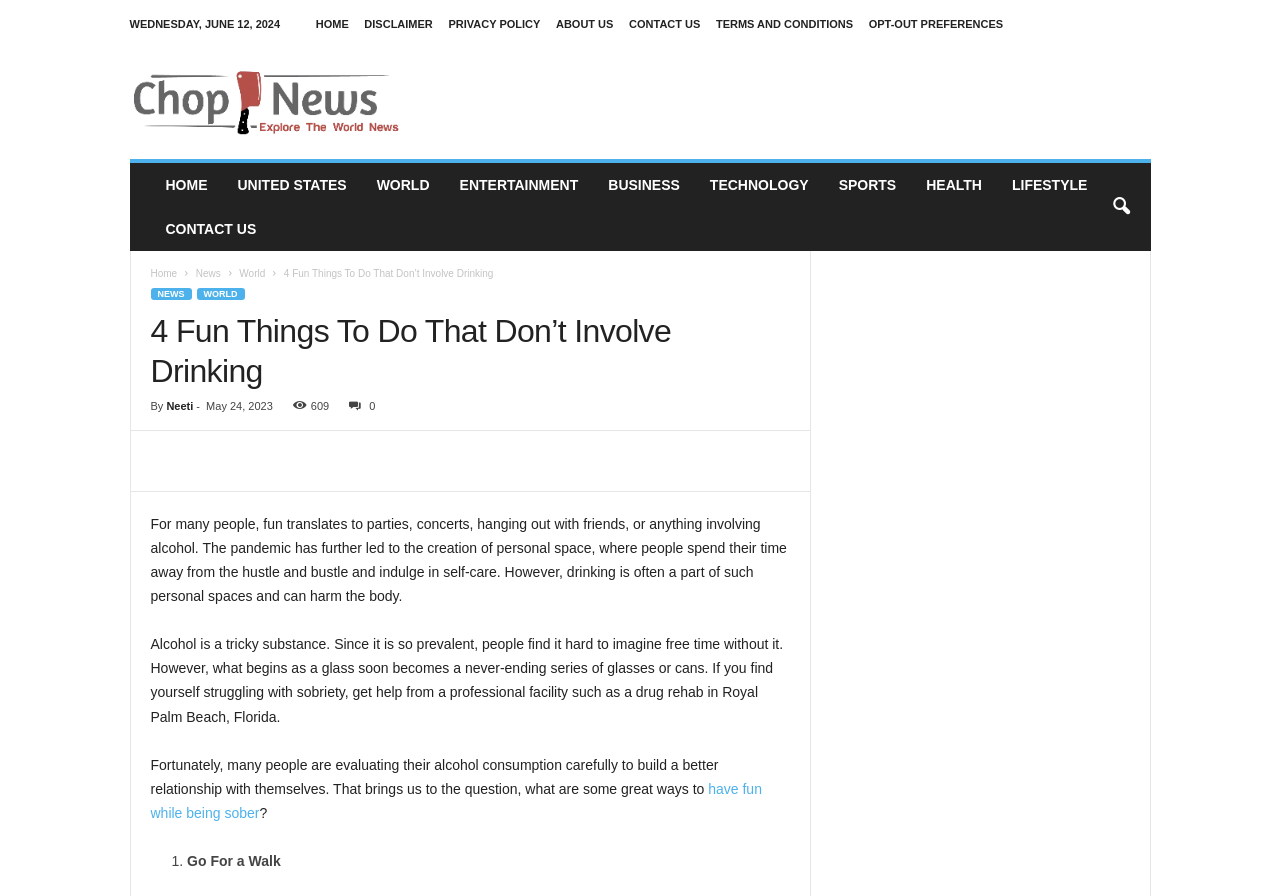Observe the image and answer the following question in detail: What is the date of the article?

The date of the article can be found in the section where the author's name is mentioned. The text 'May 24, 2023' is present next to the author's name, indicating the date the article was published.